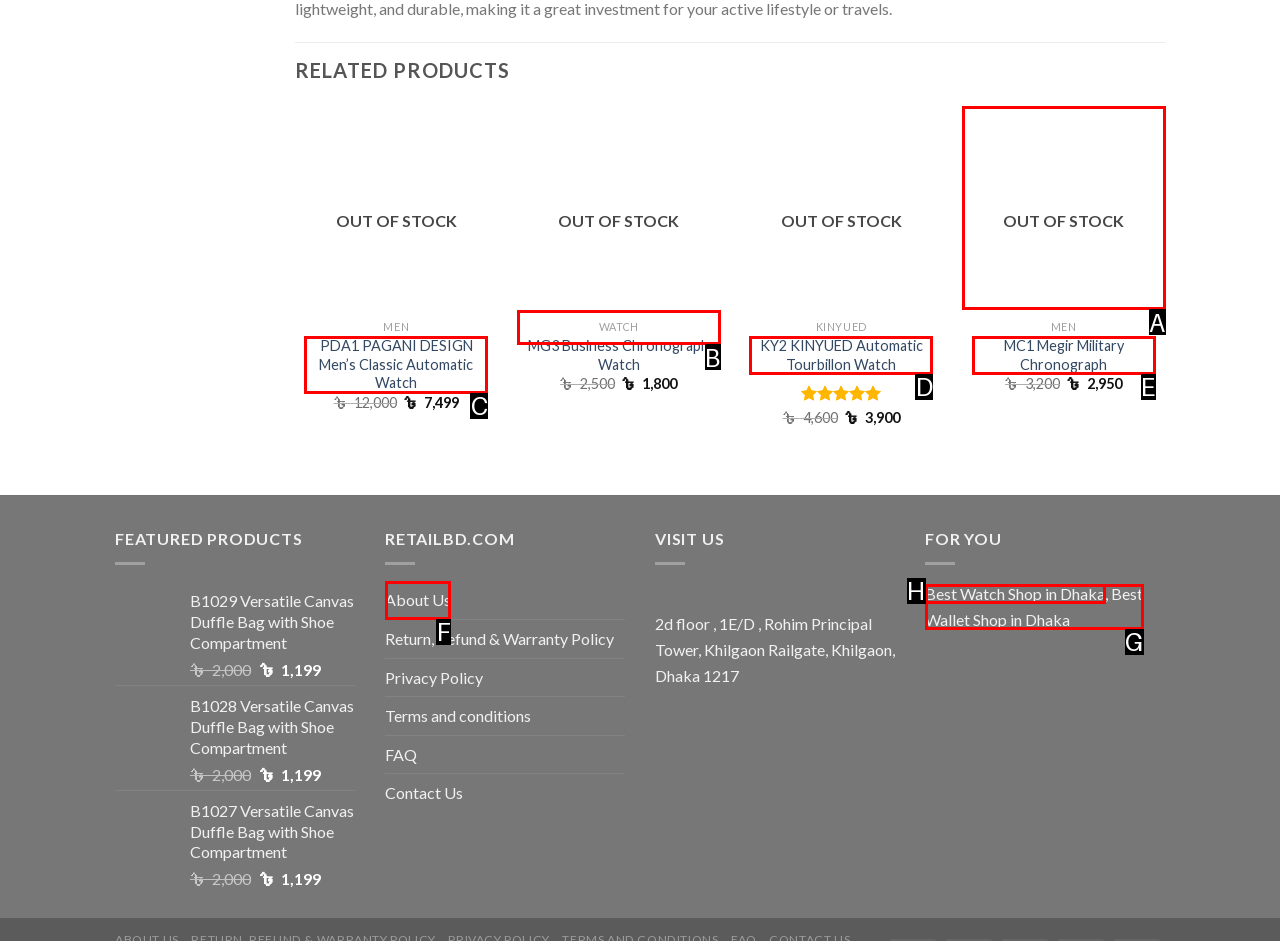Provide the letter of the HTML element that you need to click on to perform the task: Visit About Us page.
Answer with the letter corresponding to the correct option.

F